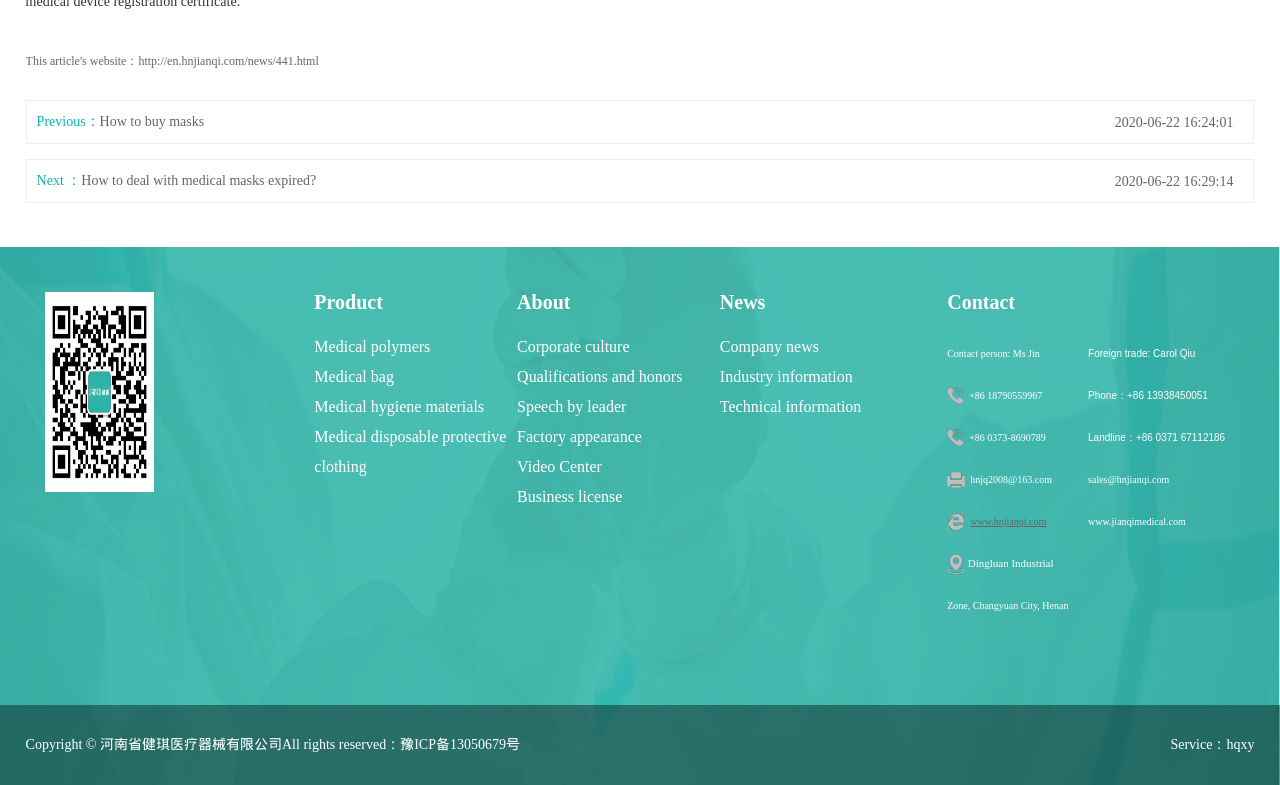Answer the question with a brief word or phrase:
What is the company's copyright information?

Copyright © 河南省健琪医疗器械有限公司